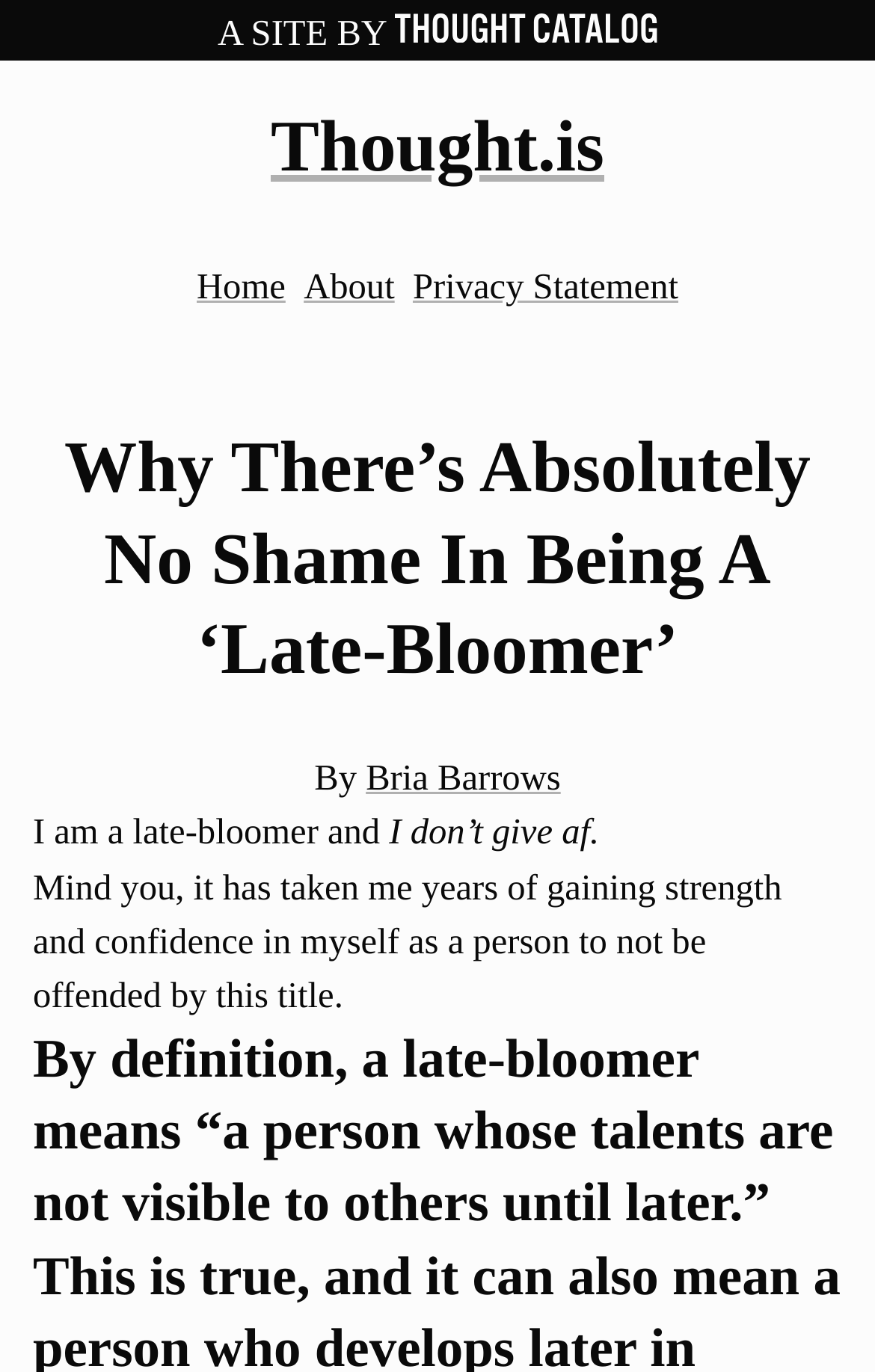Please find and give the text of the main heading on the webpage.

Why There’s Absolutely No Shame In Being A ‘Late-Bloomer’